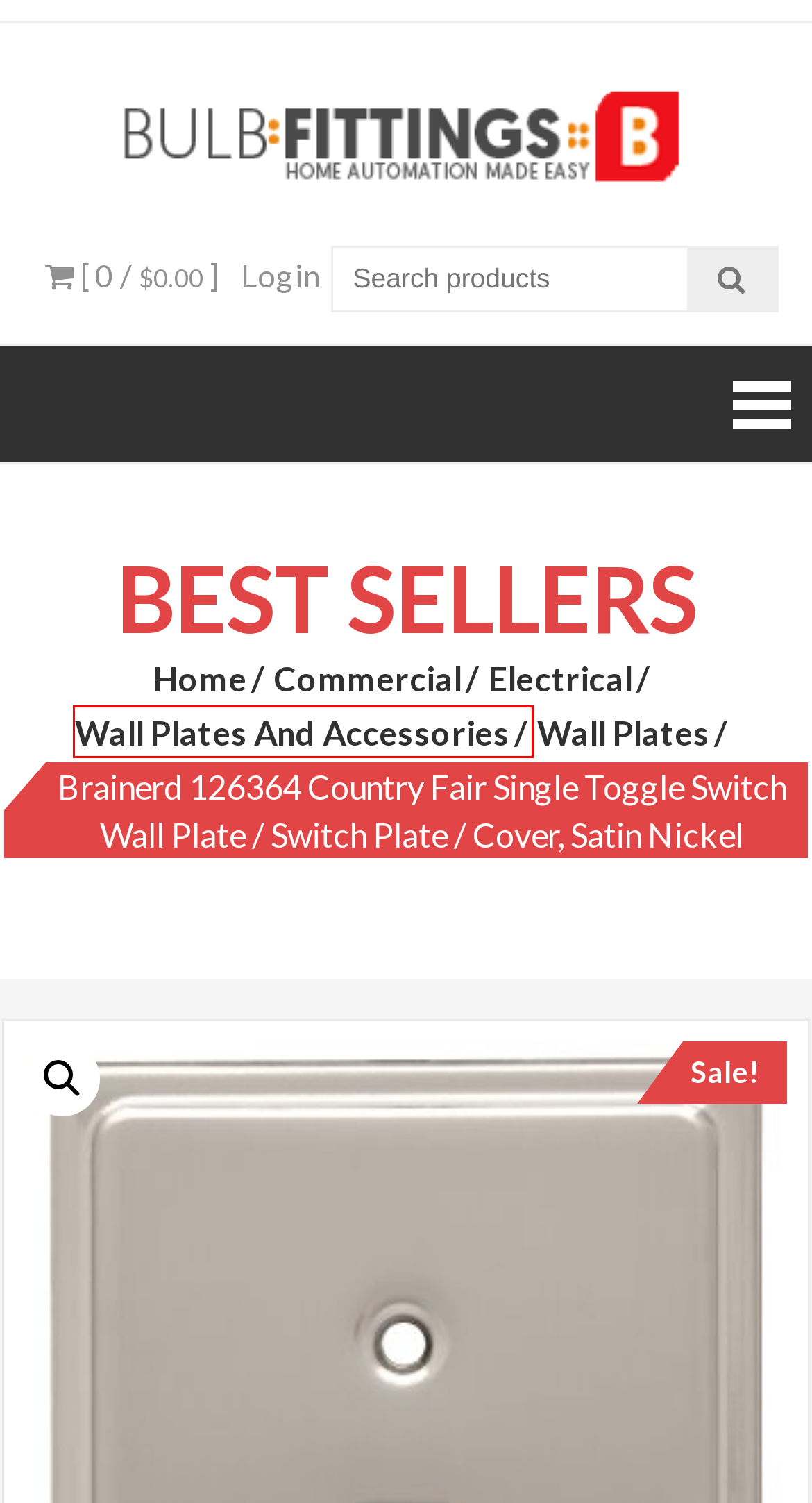You have a screenshot of a webpage with a red bounding box around an element. Identify the webpage description that best fits the new page that appears after clicking the selected element in the red bounding box. Here are the candidates:
A. Wall Plates and Accessories – Bulbs & Fittings Ideas
B. Security Systems – Bulbs & Fittings Ideas
C. Lighting Control Modules – Bulbs & Fittings Ideas
D. Cart – Bulbs & Fittings Ideas
E. Electrical – Bulbs & Fittings Ideas
F. My Account – Bulbs & Fittings Ideas
G. Commercial – Bulbs & Fittings Ideas
H. Bulbs & Fittings Ideas – Everyday lighting solutions.

A